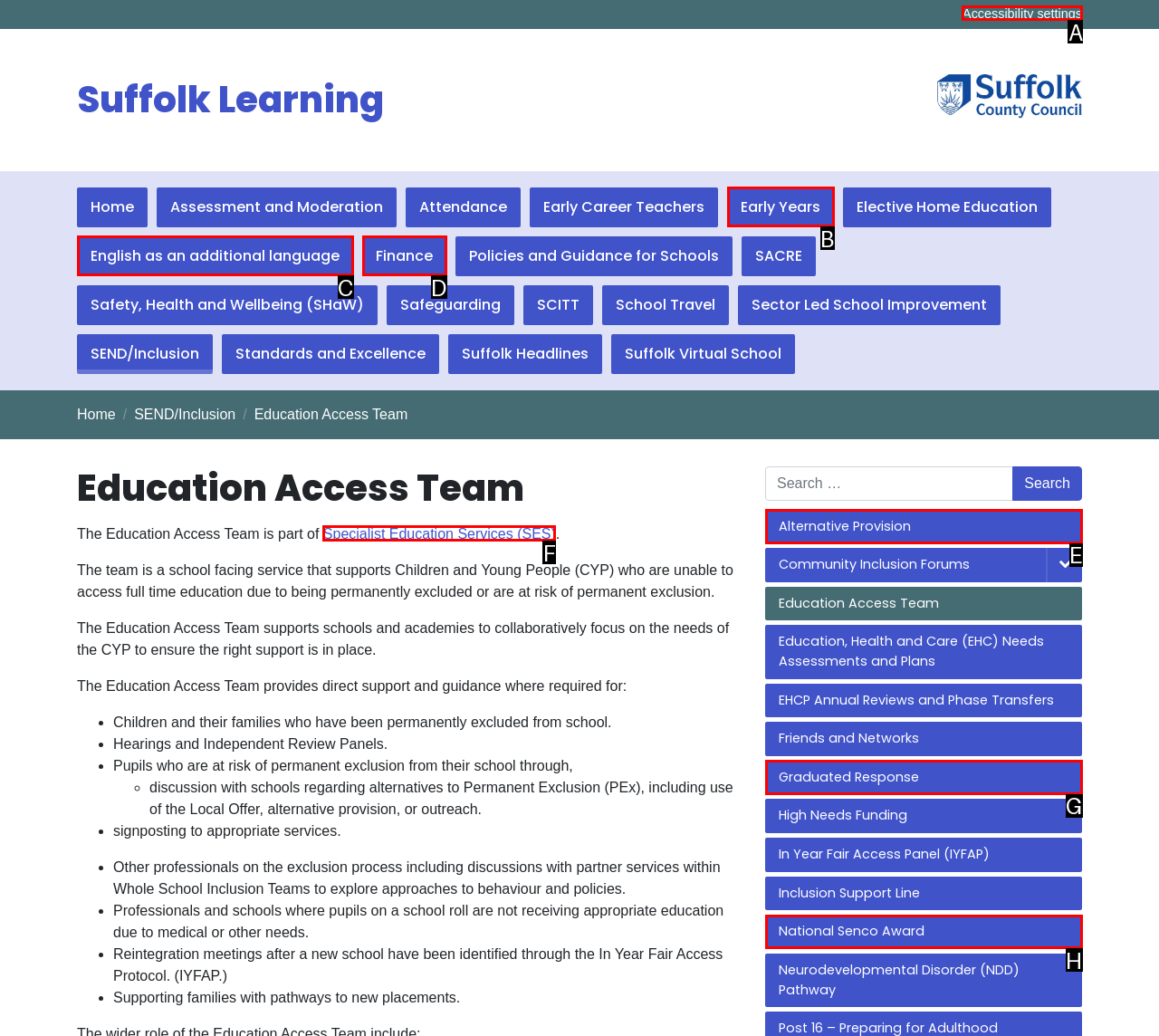Select the letter of the UI element you need to click on to fulfill this task: Click Accessibility settings. Write down the letter only.

A